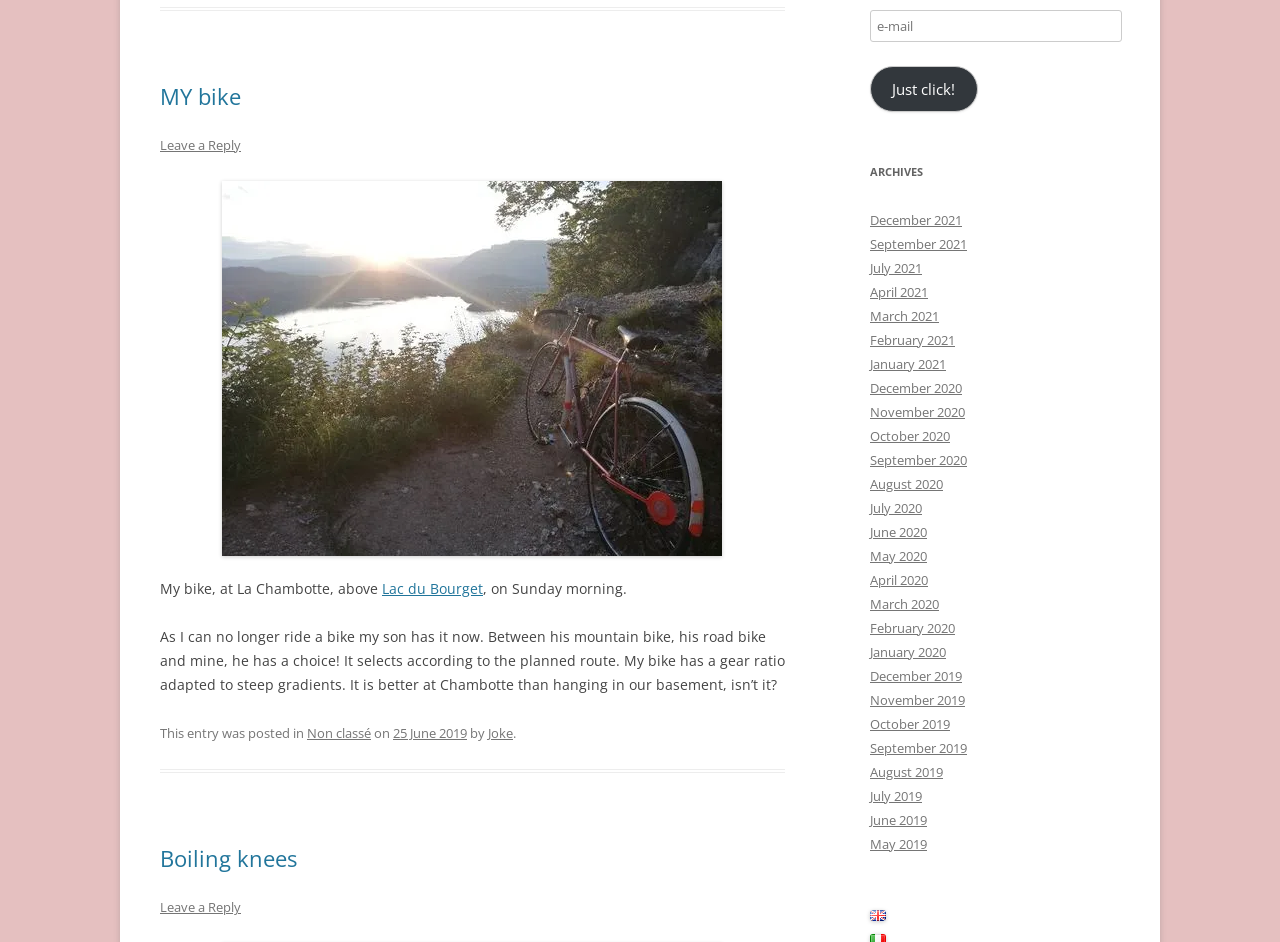From the webpage screenshot, predict the bounding box coordinates (top-left x, top-left y, bottom-right x, bottom-right y) for the UI element described here: parent_node: e-mail name="email" placeholder="e-mail"

[0.68, 0.011, 0.876, 0.045]